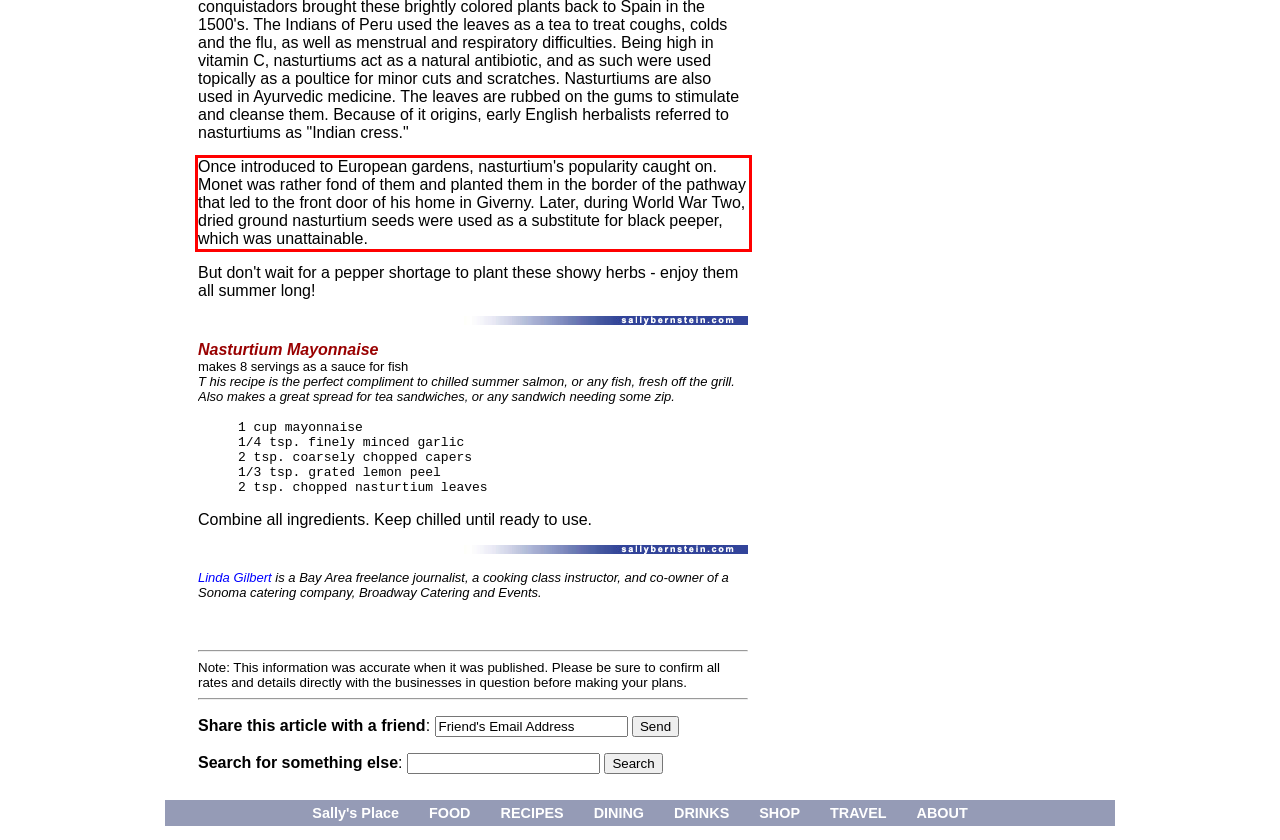Perform OCR on the text inside the red-bordered box in the provided screenshot and output the content.

Once introduced to European gardens, nasturtium's popularity caught on. Monet was rather fond of them and planted them in the border of the pathway that led to the front door of his home in Giverny. Later, during World War Two, dried ground nasturtium seeds were used as a substitute for black peeper, which was unattainable.